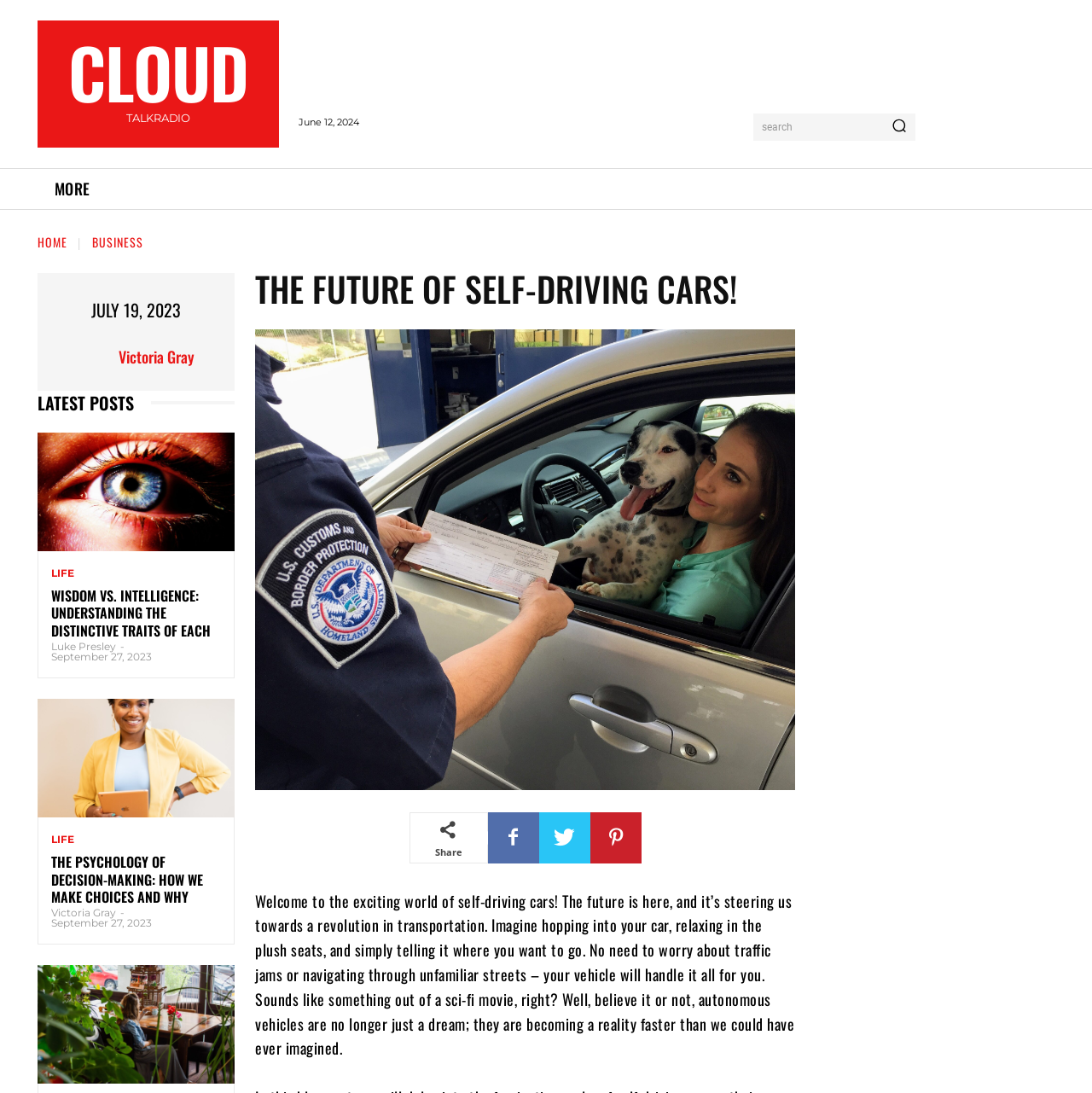What is the category of the post 'Wisdom vs. Intelligence: Understanding the Distinctive Traits of Each'?
Could you give a comprehensive explanation in response to this question?

I found the post 'Wisdom vs. Intelligence: Understanding the Distinctive Traits of Each' in the 'LATEST POSTS' section, and then I found the category 'LIFE' associated with it.